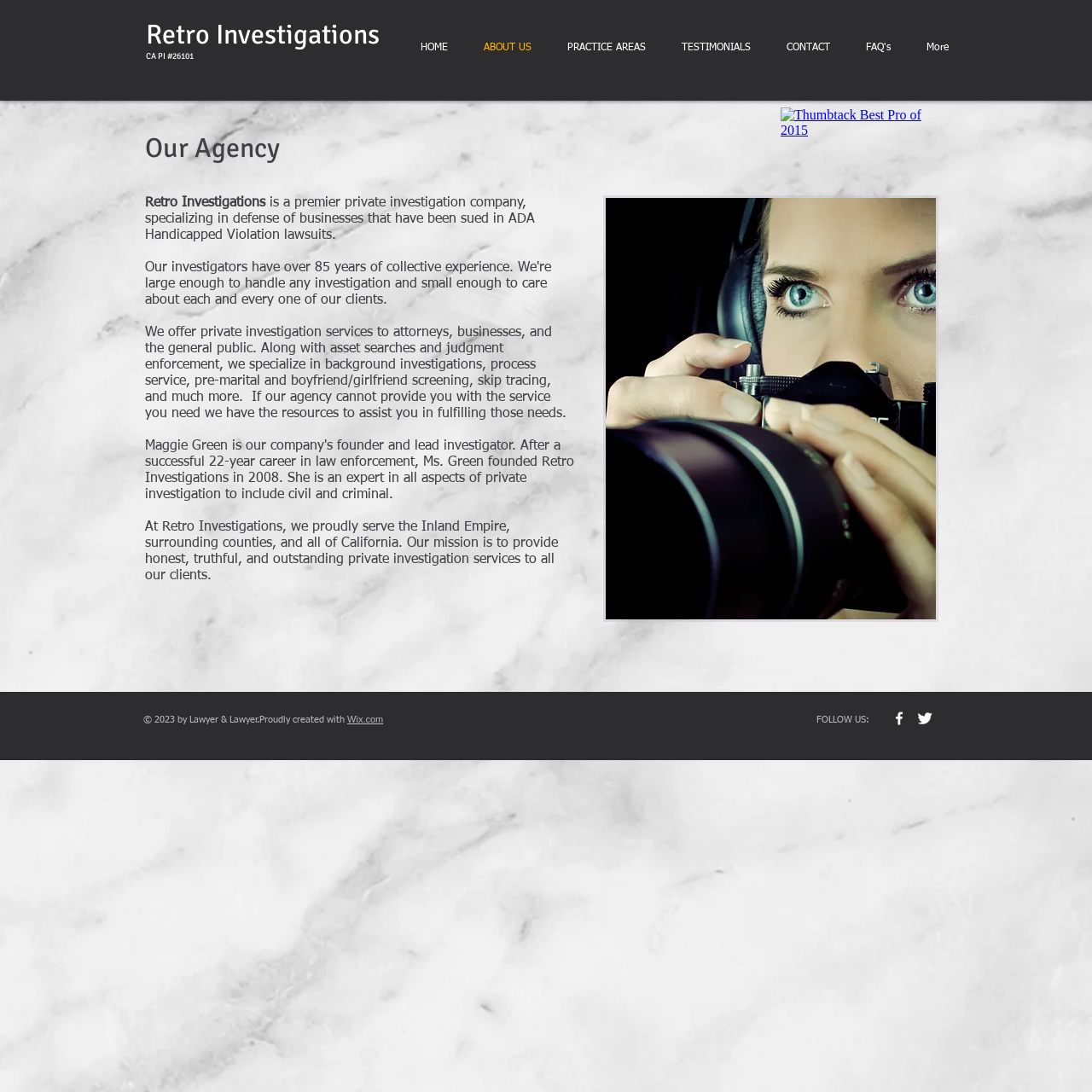What is the mission of Retro Investigations?
Please give a well-detailed answer to the question.

The mission of Retro Investigations can be found in the StaticText element 'At Retro Investigations, we proudly serve the Inland Empire, surrounding counties, and all of California. Our mission is to provide honest, truthful, and outstanding private investigation services to all our clients.' with bounding box coordinates [0.133, 0.477, 0.511, 0.534].